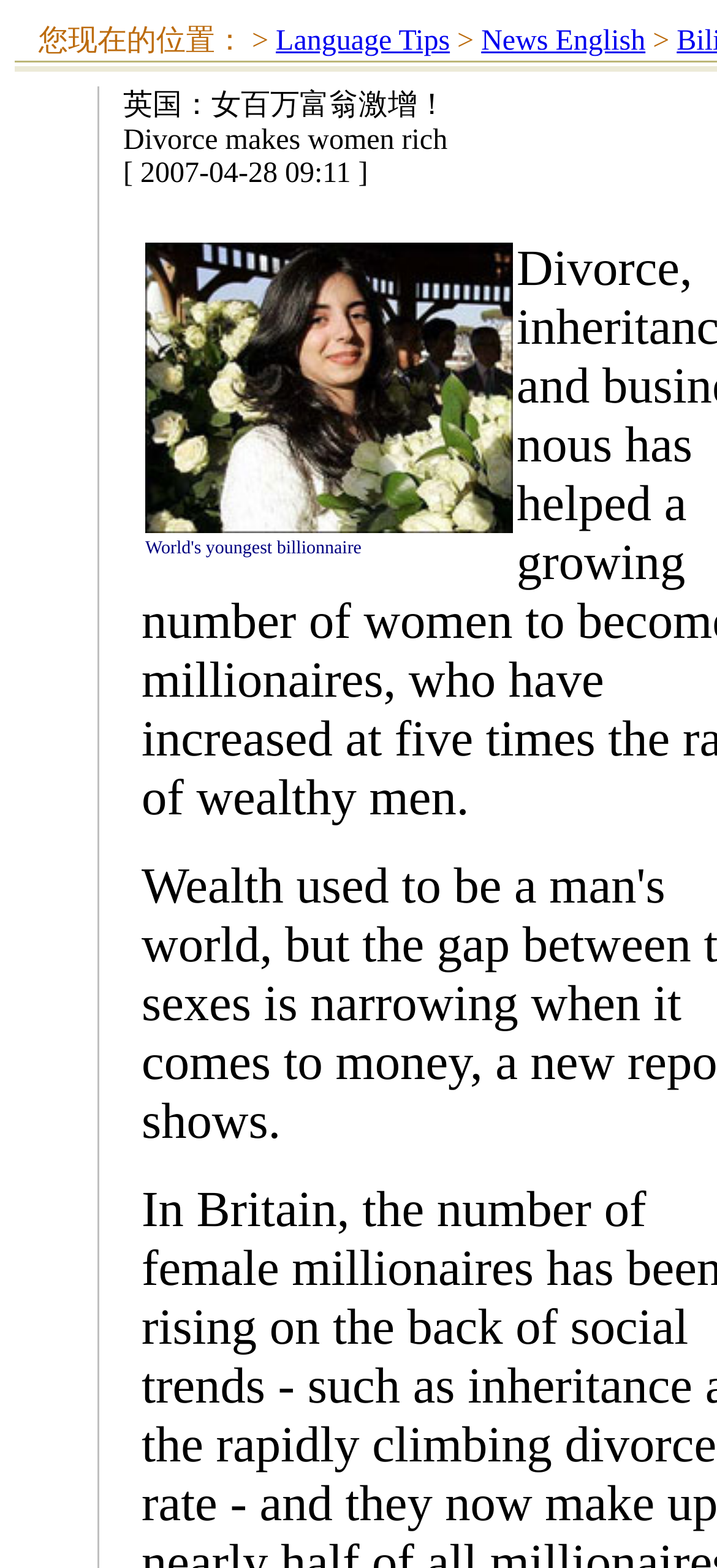Is the webpage about a specific country?
Please answer the question as detailed as possible.

I noticed that the root element has the text '英国：女百万富翁激增！', which contains the Chinese characters for 'UK' or 'United Kingdom', indicating that the webpage is about the UK.